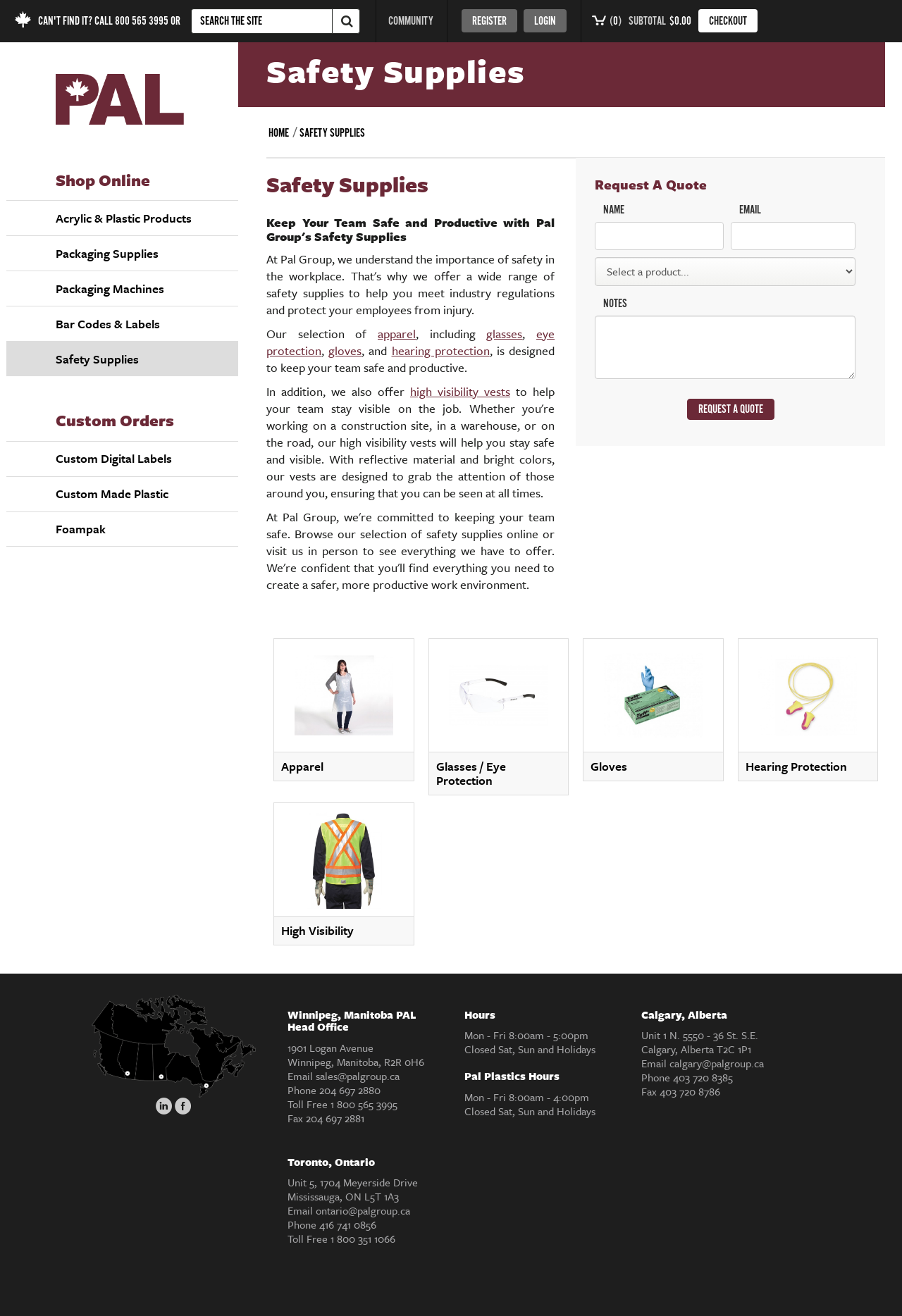How many social media links are at the bottom of the webpage? Based on the screenshot, please respond with a single word or phrase.

2